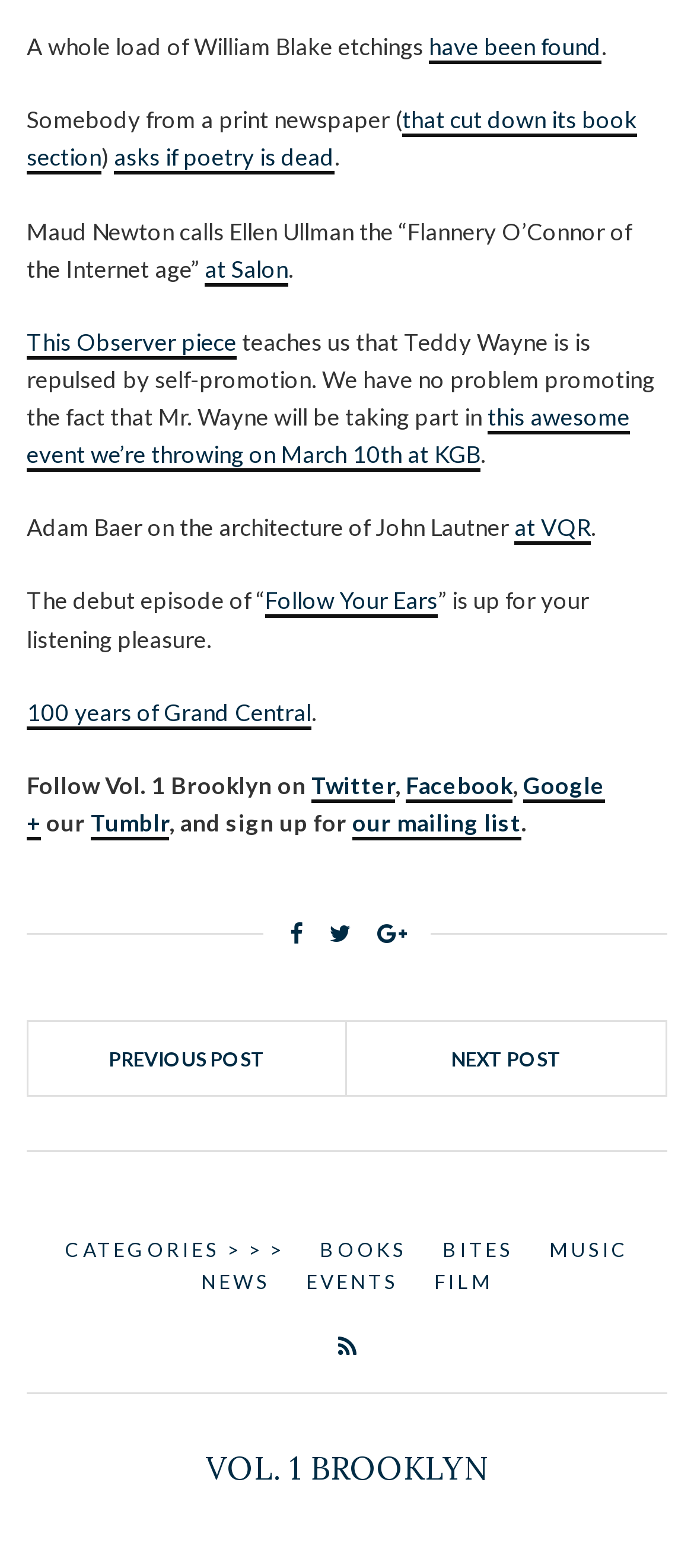How many navigation links are there at the bottom of the page? From the image, respond with a single word or brief phrase.

5